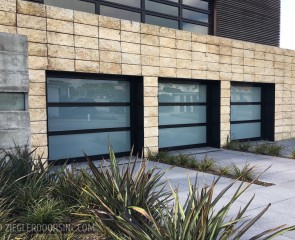Analyze the image and describe all key details you can observe.

The image showcases a stylish exterior view of a modern building featuring three elegant aluminum and glass garage doors. The doors are framed in sleek black aluminum, creating a contemporary aesthetic that complements the surrounding architecture. The building's facade is adorned with a striking stone wall made of natural materials, enhancing the overall design. 

In front of the garage doors, a well-manicured landscape includes lush green plants, adding a touch of nature to the modern setting. The combination of the soft glass and sturdy aluminum contrasts beautifully with the earthy tones of the stone, emphasizing a balance between strength and elegance. This setup not only serves a functional purpose but also elevates the curb appeal of the property, reflecting modern architectural trends.